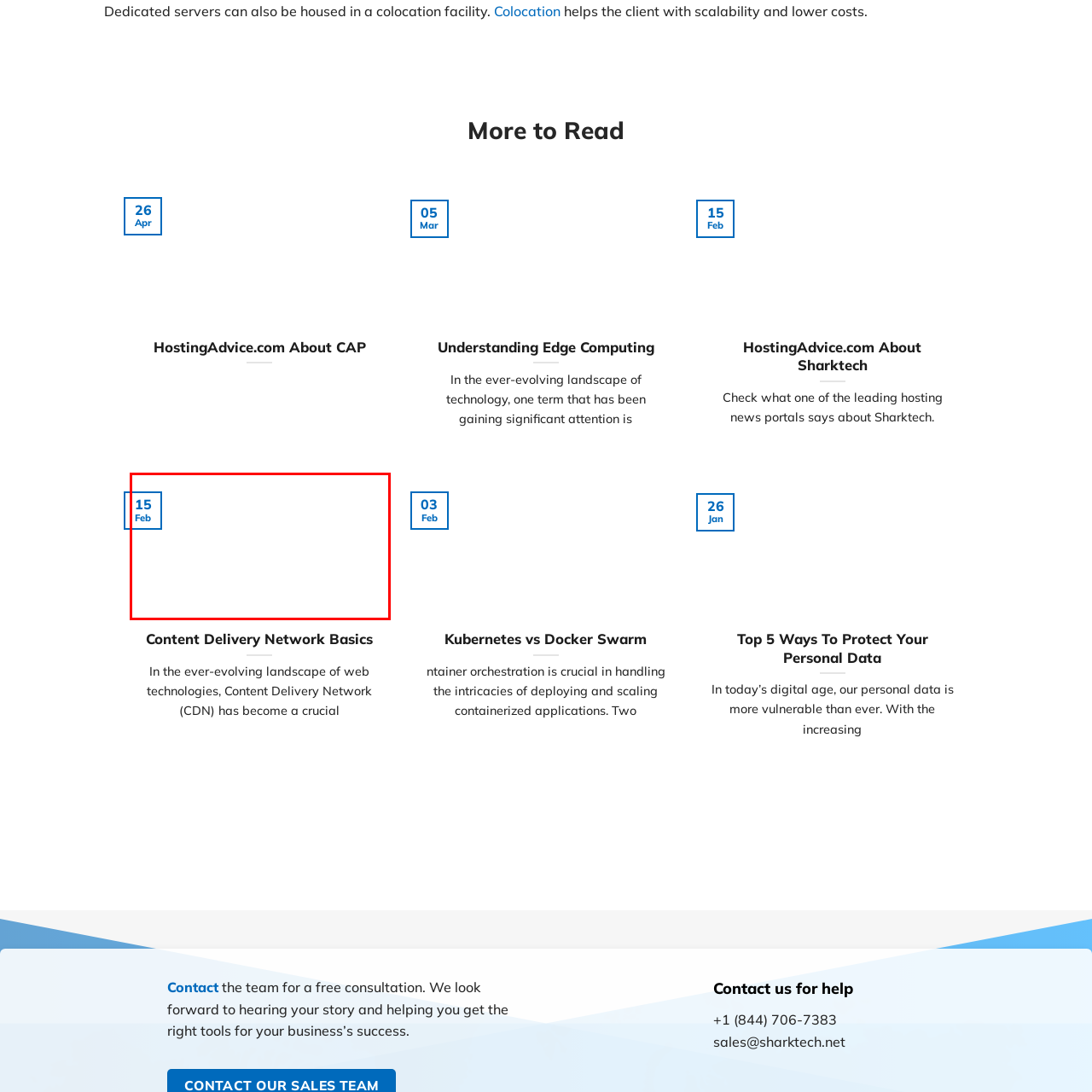Observe the section highlighted in yellow, What is the abbreviated month? 
Please respond using a single word or phrase.

Feb